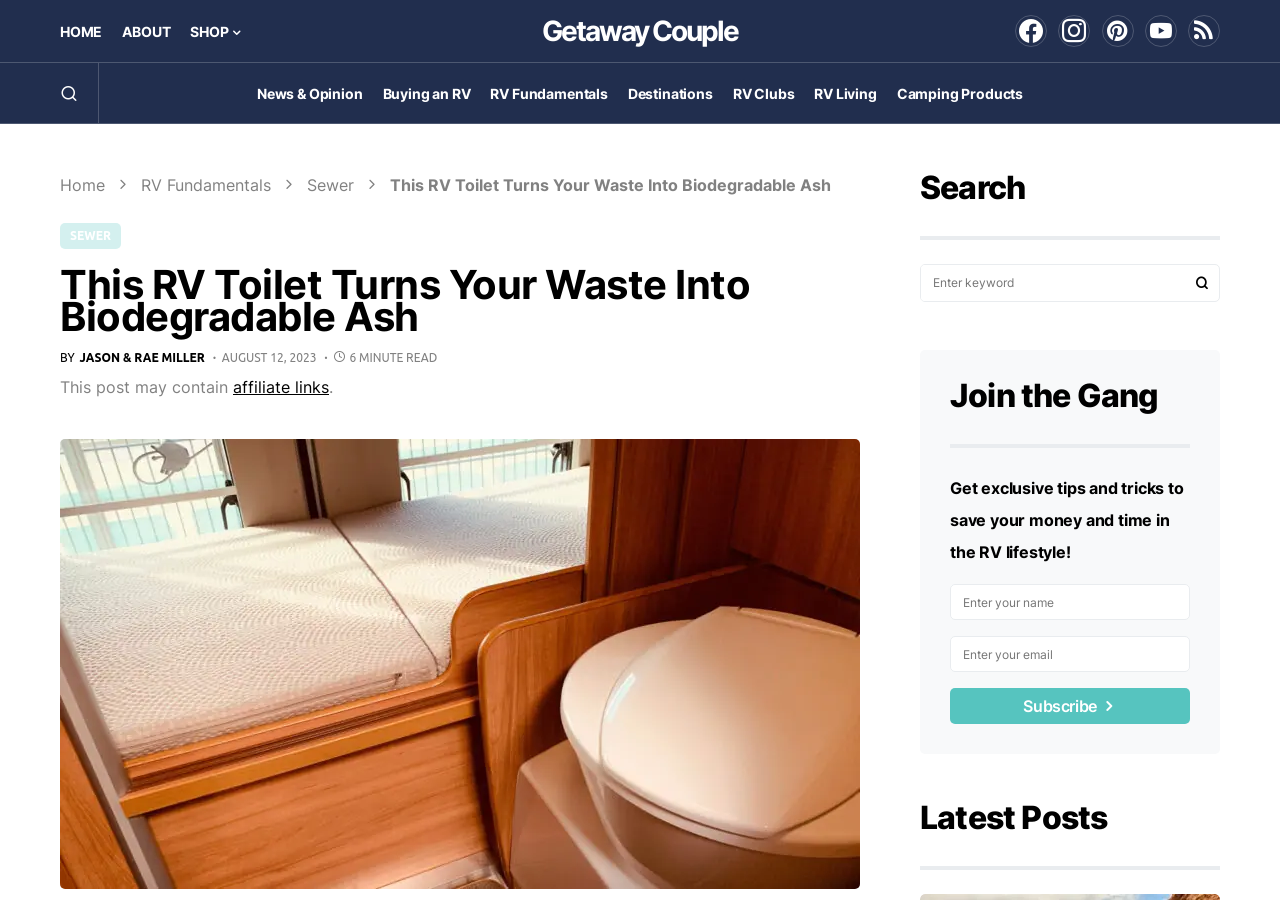Locate the bounding box coordinates of the UI element described by: "parent_node: Search name="s" placeholder="Enter keyword"". The bounding box coordinates should consist of four float numbers between 0 and 1, i.e., [left, top, right, bottom].

[0.72, 0.294, 0.926, 0.334]